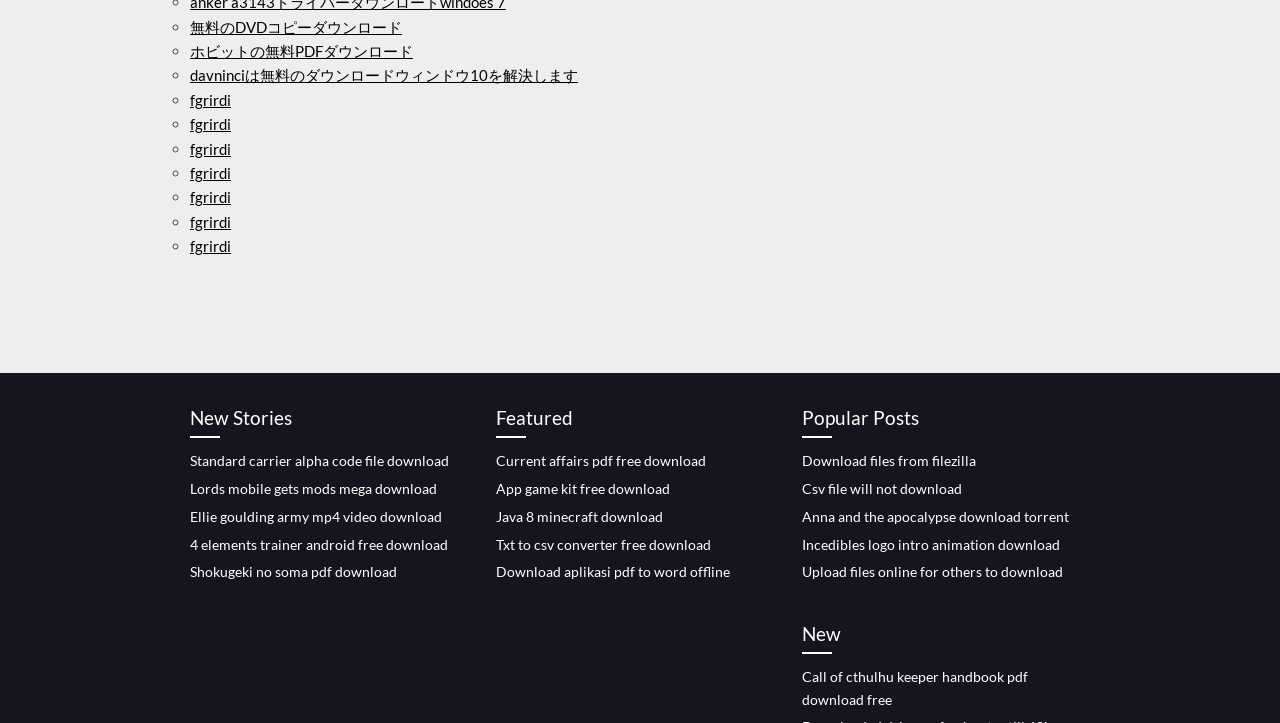Identify the bounding box for the UI element specified in this description: "fgrirdi". The coordinates must be four float numbers between 0 and 1, formatted as [left, top, right, bottom].

[0.148, 0.328, 0.18, 0.353]